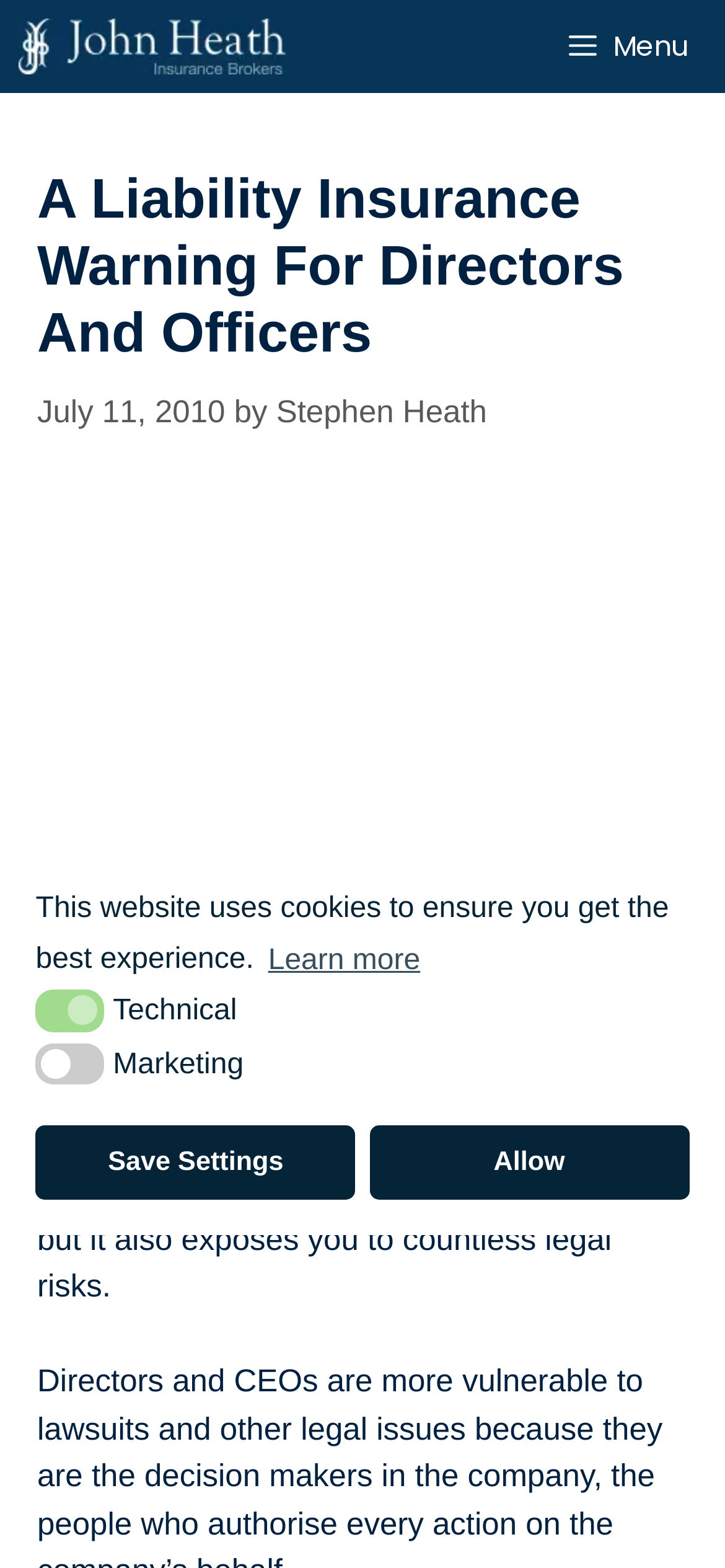Please find and give the text of the main heading on the webpage.

A Liability Insurance Warning For Directors And Officers